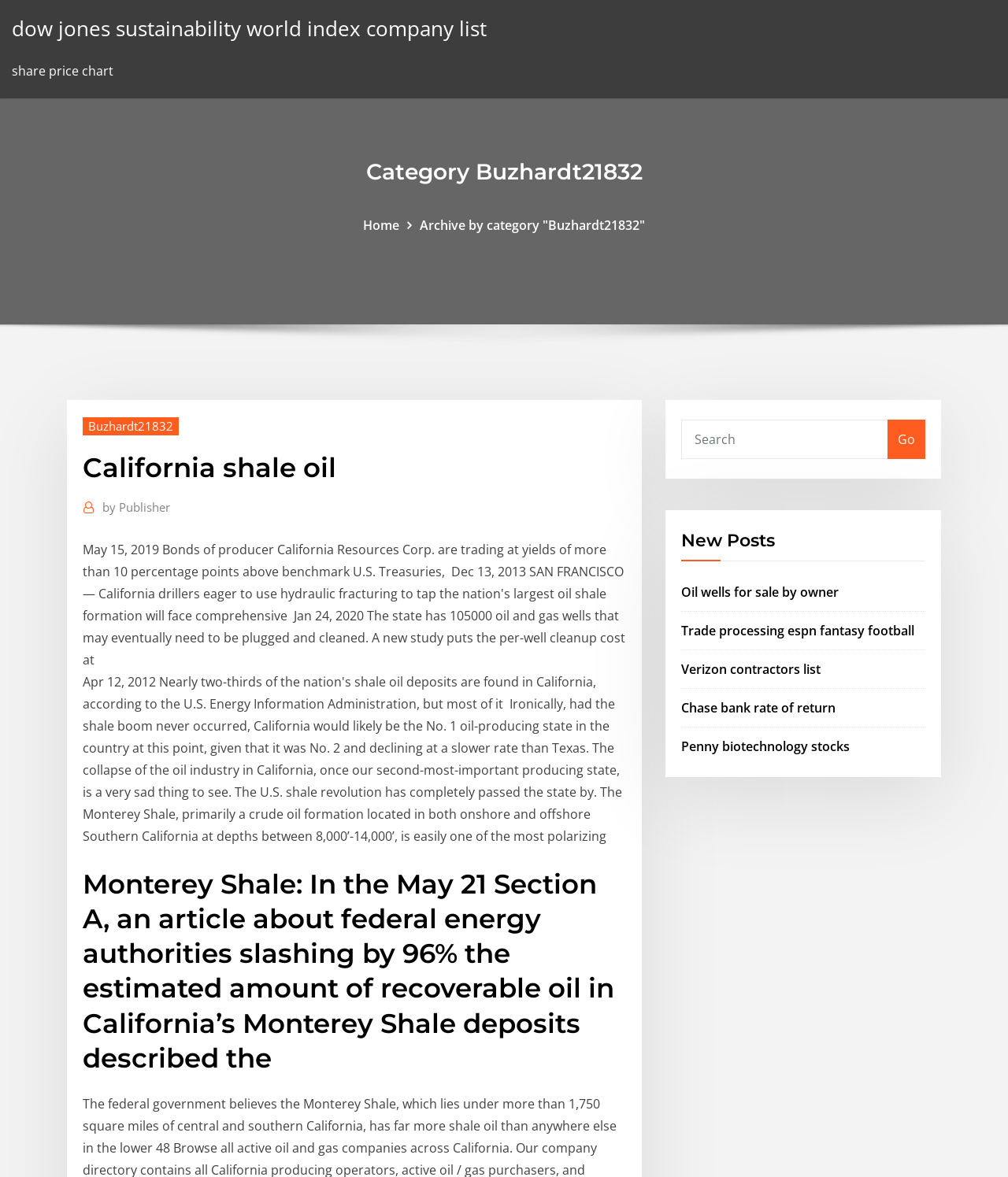What is the category of the webpage?
Please elaborate on the answer to the question with detailed information.

I determined the category by looking at the heading element with the text 'Category Buzhardt21832' which is located at the top of the webpage, indicating that the webpage belongs to this category.